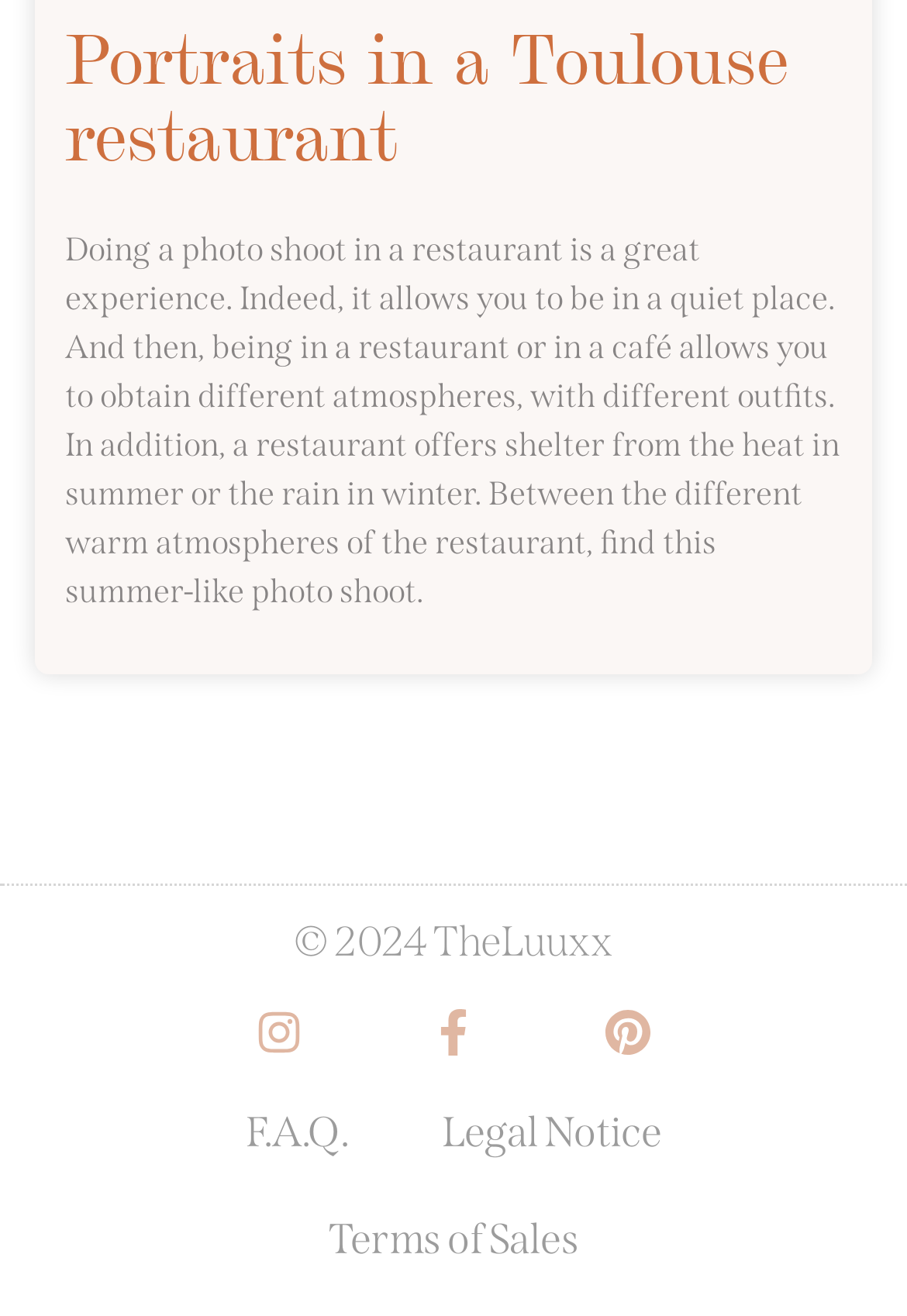Given the description "Legal Notice", provide the bounding box coordinates of the corresponding UI element.

[0.436, 0.819, 0.78, 0.901]